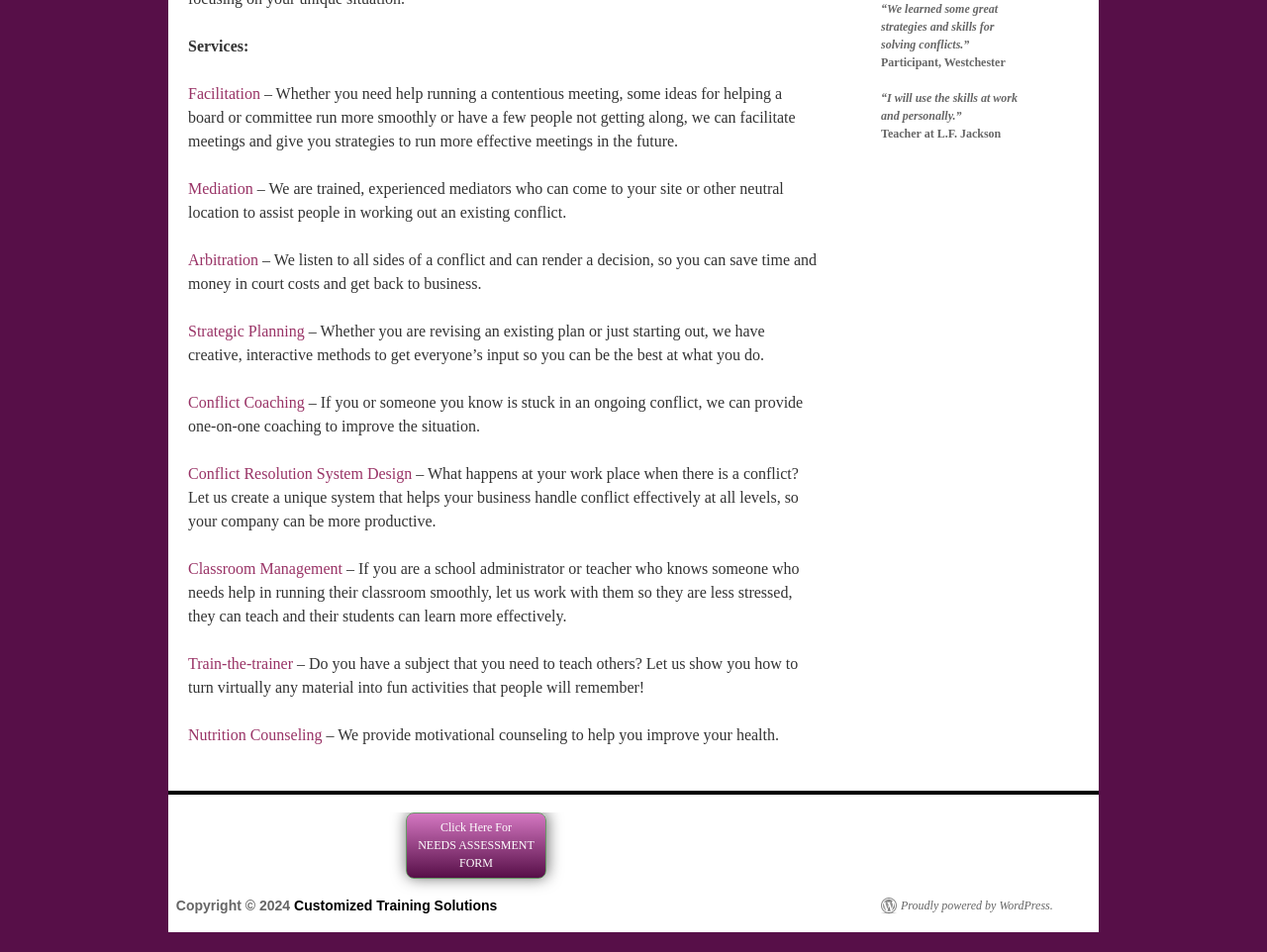Identify the coordinates of the bounding box for the element described below: "FORM". Return the coordinates as four float numbers between 0 and 1: [left, top, right, bottom].

[0.362, 0.899, 0.389, 0.914]